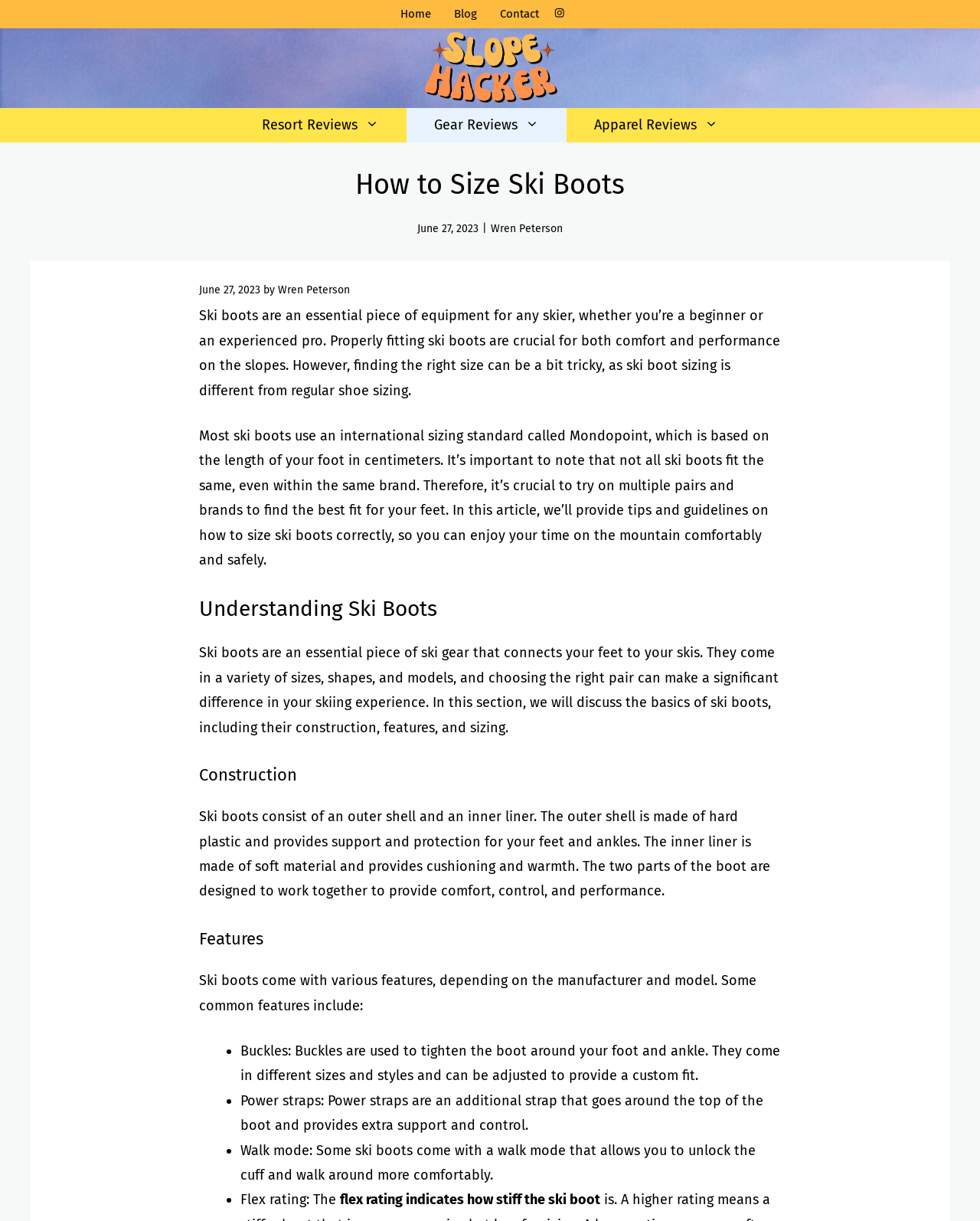Please give the bounding box coordinates of the area that should be clicked to fulfill the following instruction: "Click on the 'Resort Reviews' link". The coordinates should be in the format of four float numbers from 0 to 1, i.e., [left, top, right, bottom].

[0.239, 0.088, 0.415, 0.116]